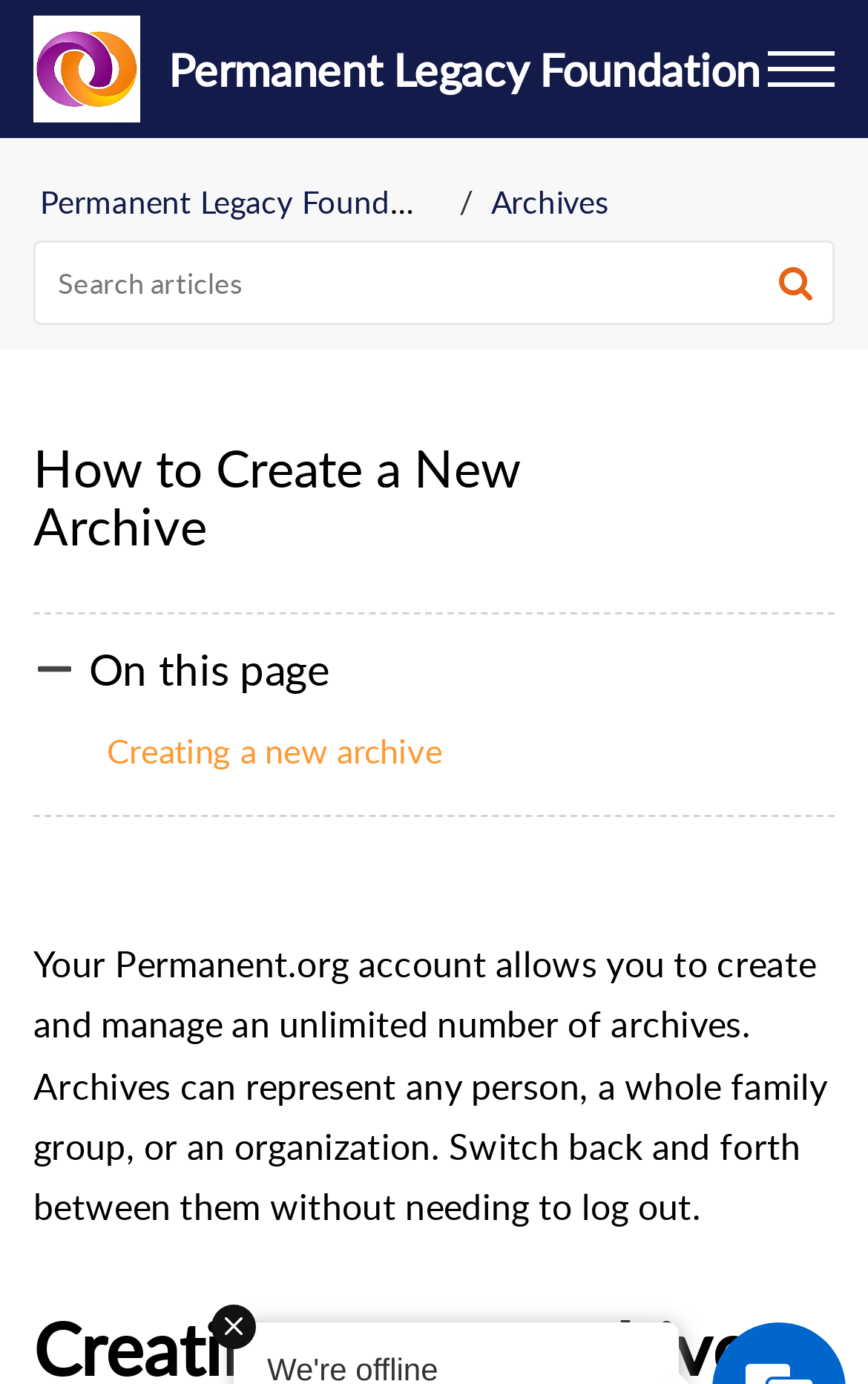What is the position of the menu button?
Identify the answer in the screenshot and reply with a single word or phrase.

Top-right corner